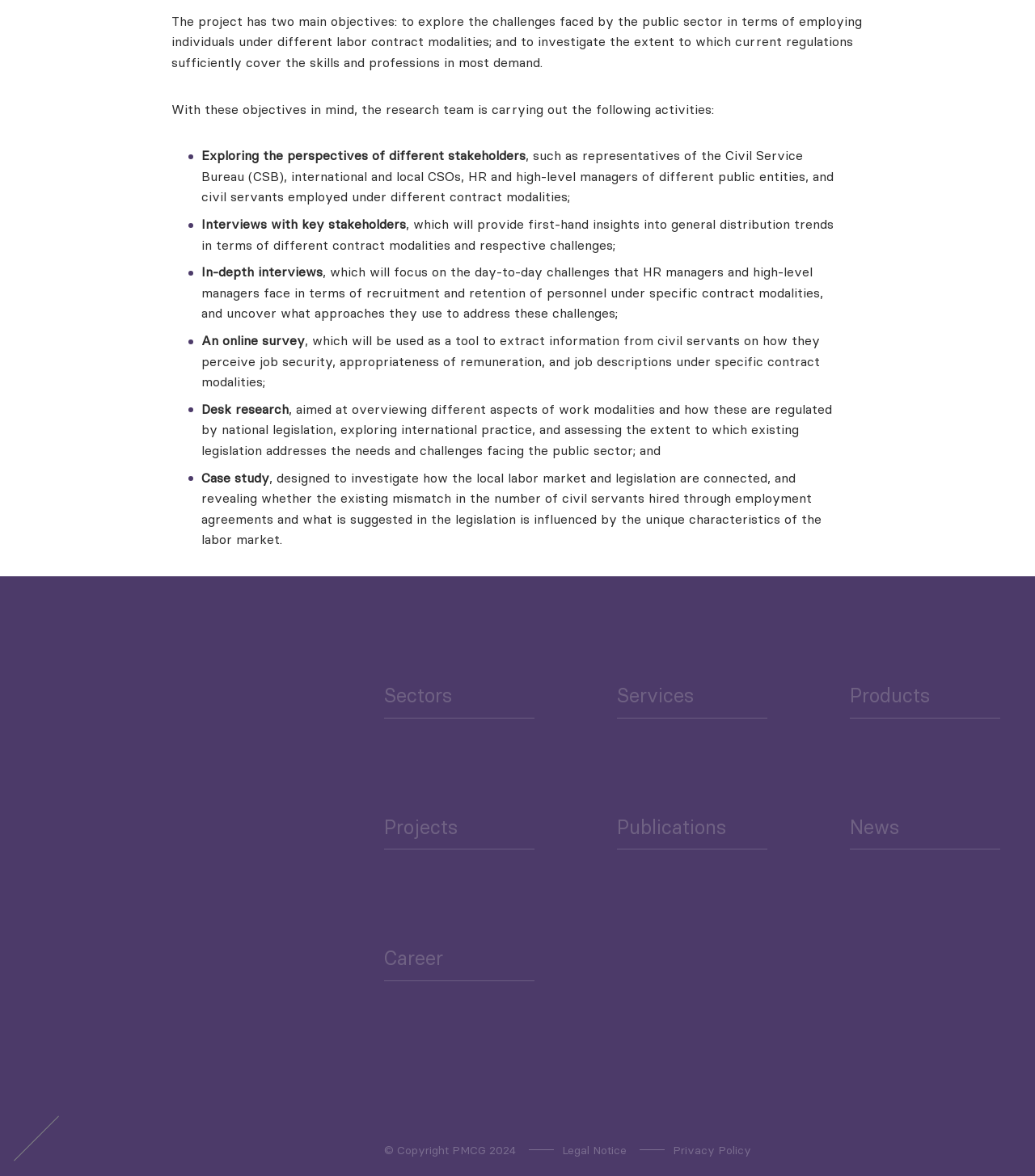What are the main sections of the website?
Carefully analyze the image and provide a thorough answer to the question.

The main sections of the website are Sectors, Services, Products, Projects, Publications, News, and Career, as indicated by the headings and links in the middle section of the webpage.